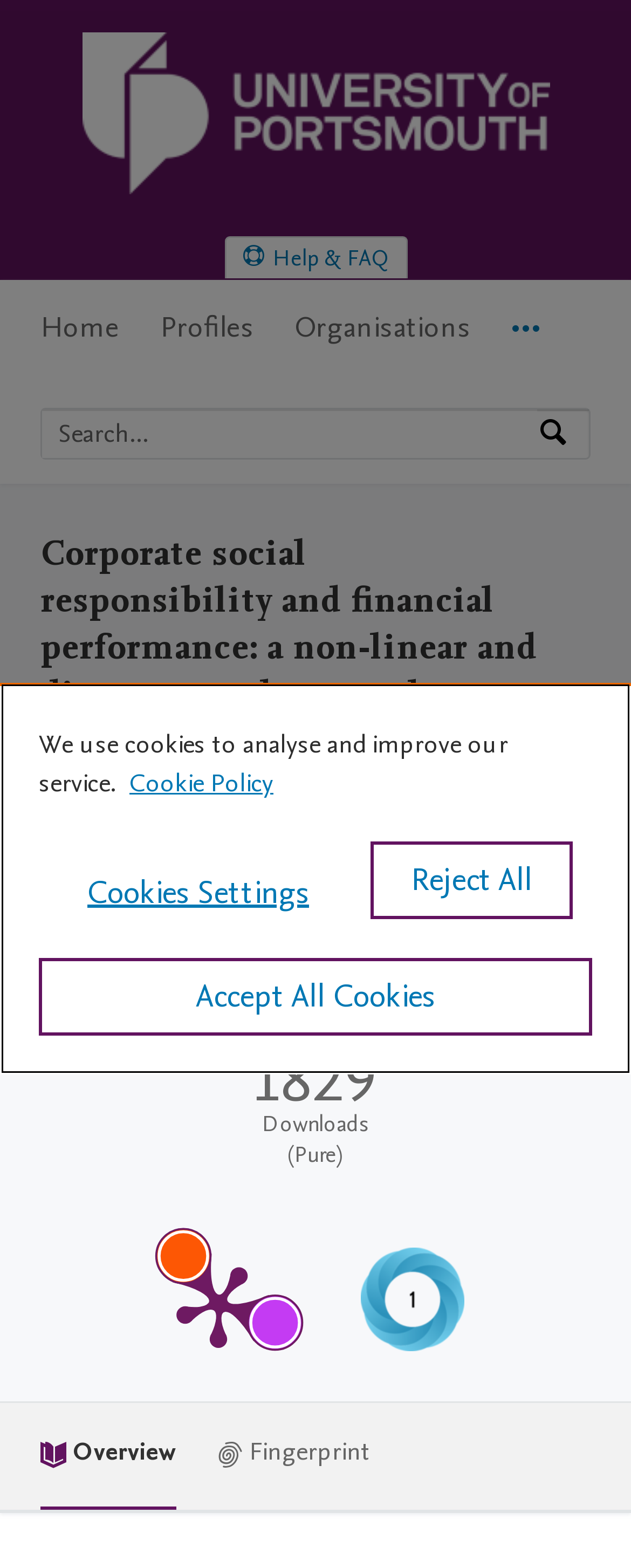What is the type of research output?
Deliver a detailed and extensive answer to the question.

I found the answer by looking at the static text 'Article' which is located below the heading 'Research output', indicating that the research output is an article.